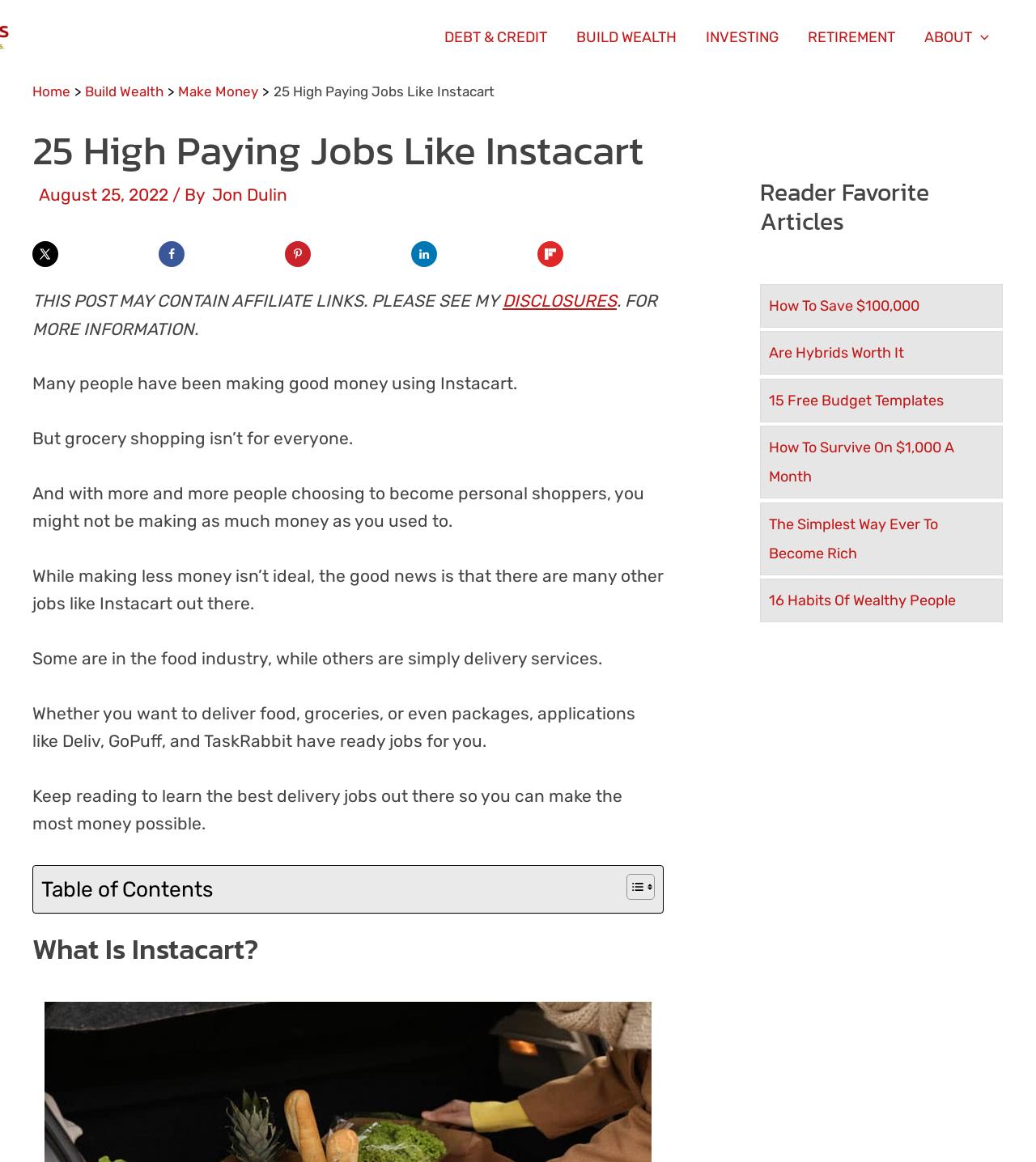Find the bounding box coordinates of the clickable element required to execute the following instruction: "Read about 25 High Paying Jobs Like Instacart". Provide the coordinates as four float numbers between 0 and 1, i.e., [left, top, right, bottom].

[0.031, 0.108, 0.641, 0.15]